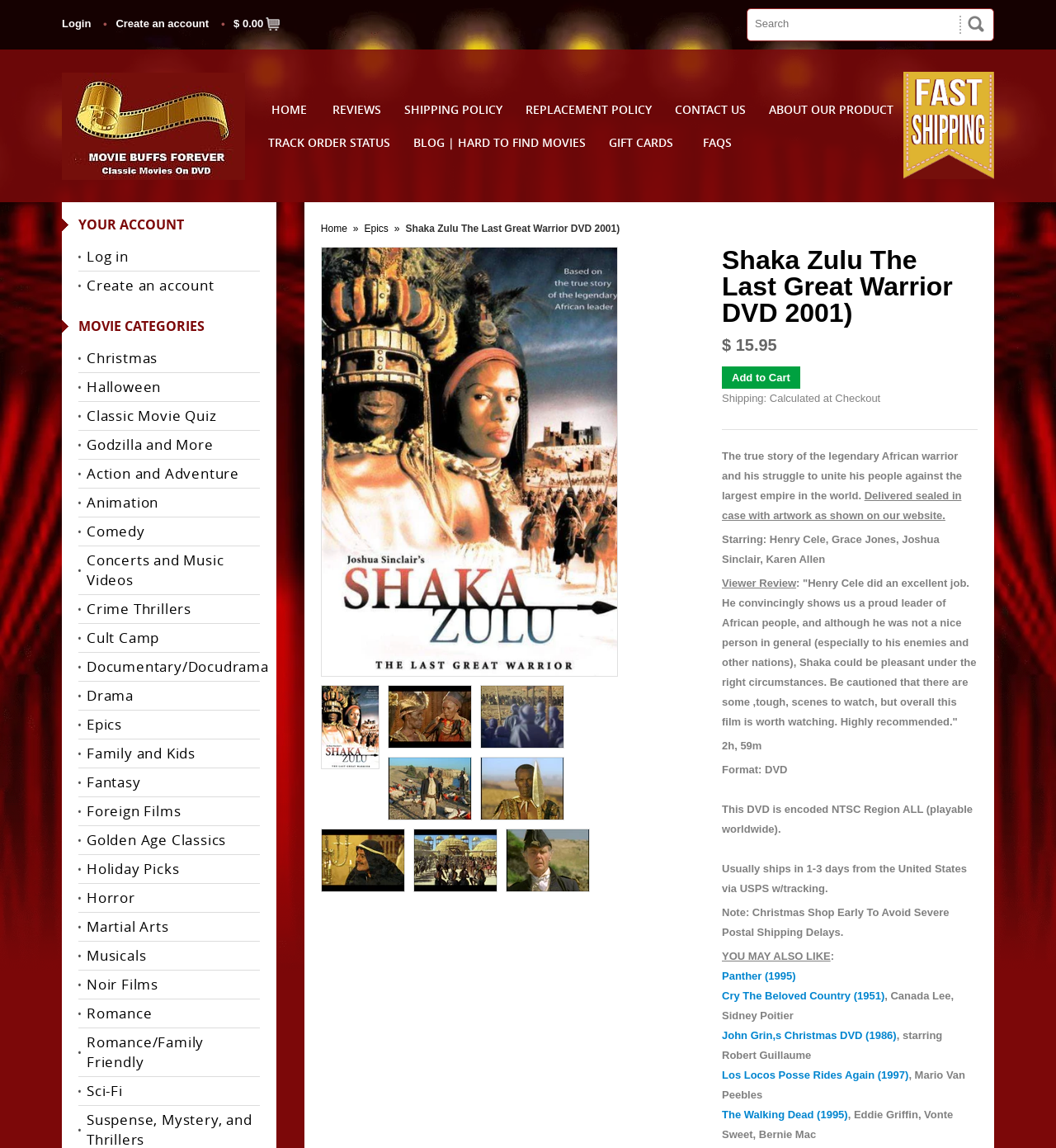What is the name of the movie on this page?
Please use the visual content to give a single word or phrase answer.

Shaka Zulu The Last Great Warrior DVD 2001